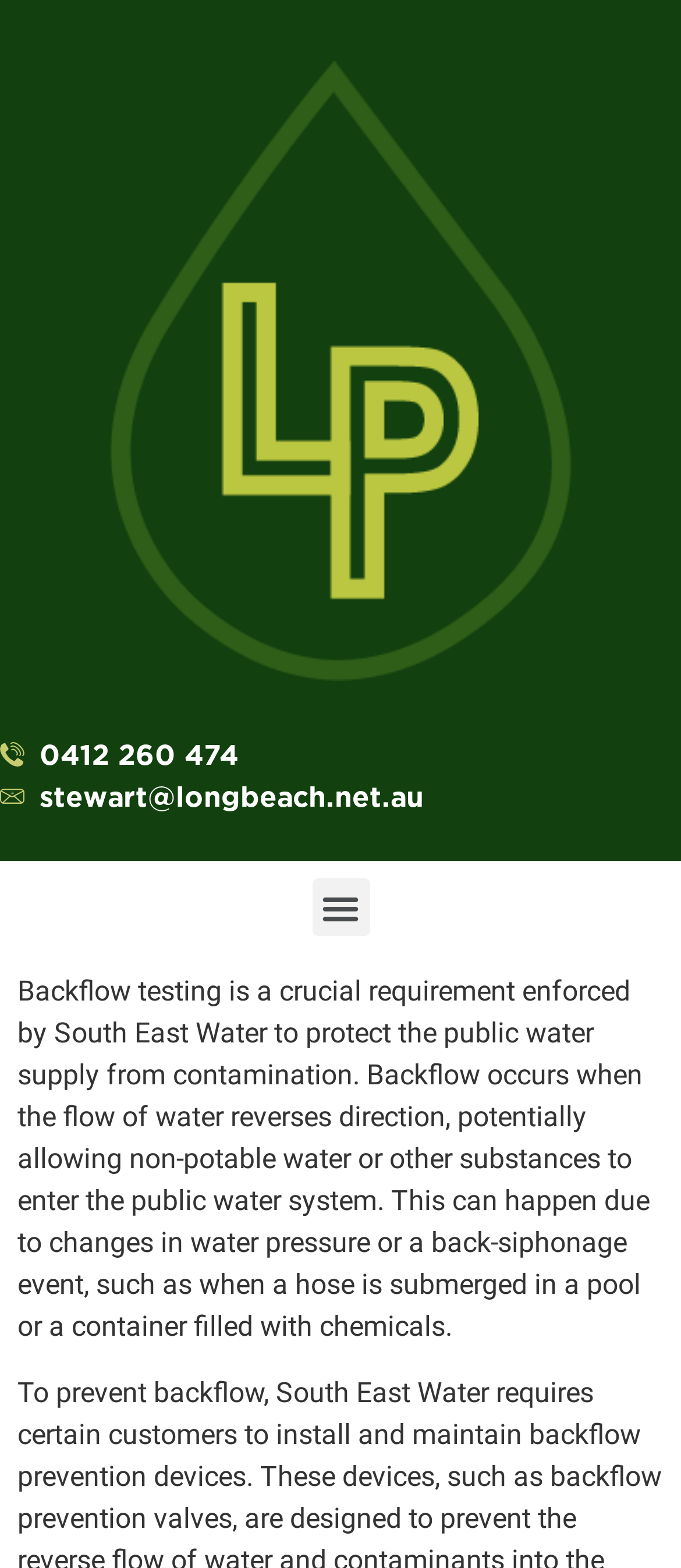Generate a comprehensive description of the contents of the webpage.

The webpage is about backflow testing, specifically provided by Longbeach Plumbing. At the top, there is a prominent link spanning almost the entire width of the page. Below it, on the left side, there are two small images, each with a "Second Round Icons" description, accompanied by a phone number "0412 260 474" and an email address "stewart@longbeach.net.au", respectively. 

On the right side, there is a "Menu Toggle" button. When expanded, it reveals a block of text that explains the importance of backflow testing, which is a requirement enforced by South East Water to prevent contamination of the public water supply. The text describes how backflow can occur due to changes in water pressure or back-siphonage events, such as when a hose is submerged in a pool or a container filled with chemicals.